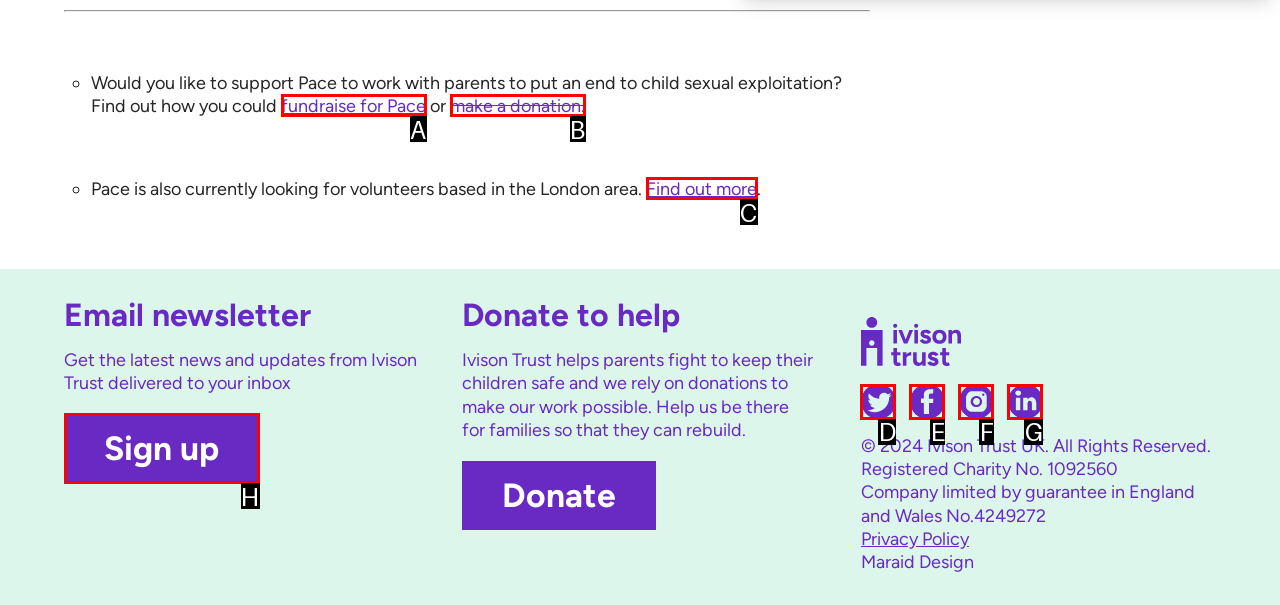Identify the option that corresponds to the given description: Terms of Use. Reply with the letter of the chosen option directly.

None